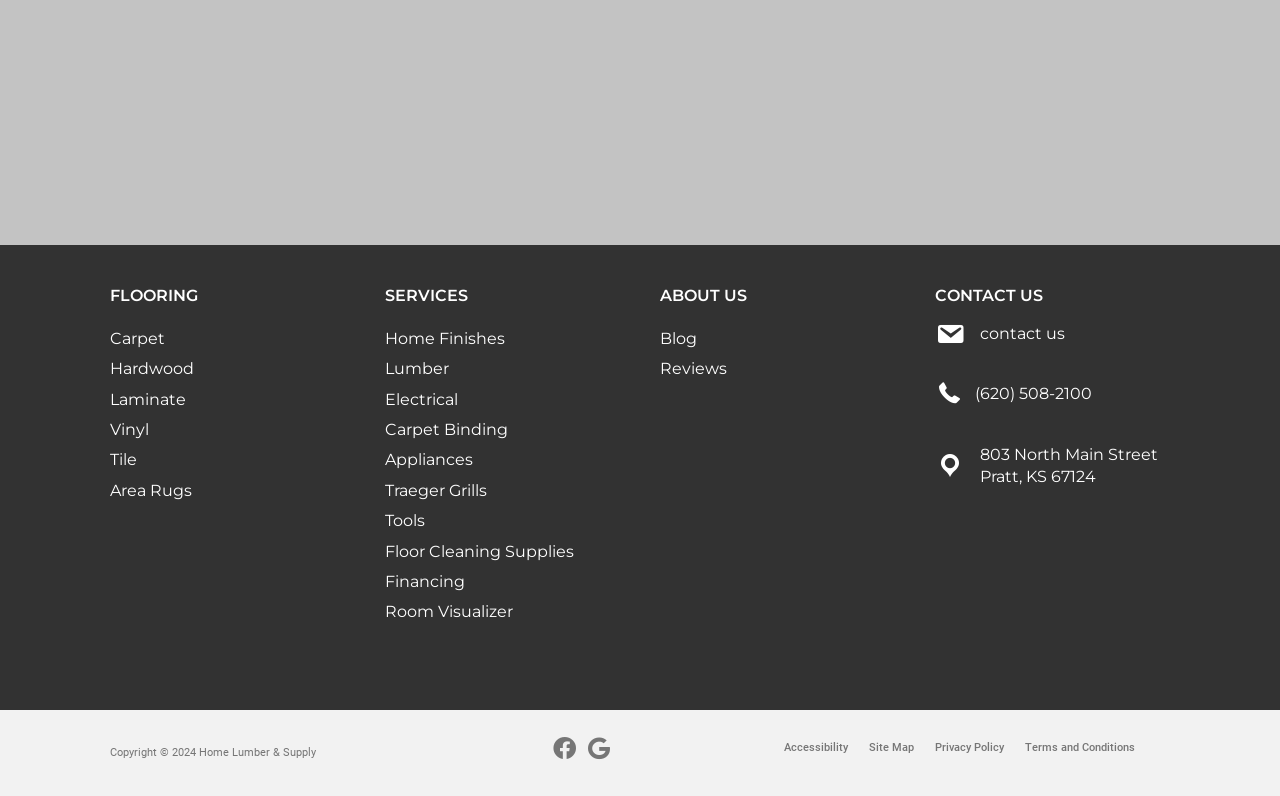What is the address of the store?
Look at the image and answer the question with a single word or phrase.

803 North Main Street Pratt, KS 67124